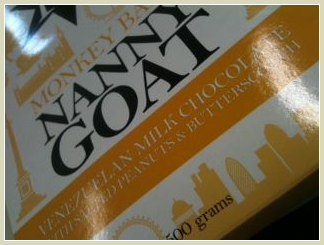Describe all the visual components present in the image.

The image showcases the packaging of Montezuma's 'Nanny Goat' chocolate bar, part of their innovative Monkey Bars range. The striking design highlights the name prominently, emphasizing its Venezuelan milk chocolate filling that is paired with salted peanuts and butterscotch. Below the artistic typography, "500 grams" signifies the weight of the bar, indicating it's a substantial treat. The background features silhouettes of iconic London landmarks, enhancing the British theme of the product. This chocolate bar offers a unique combination of flavors, celebrated for both its deliciousness and its playful name derived from Cockney rhyming slang.